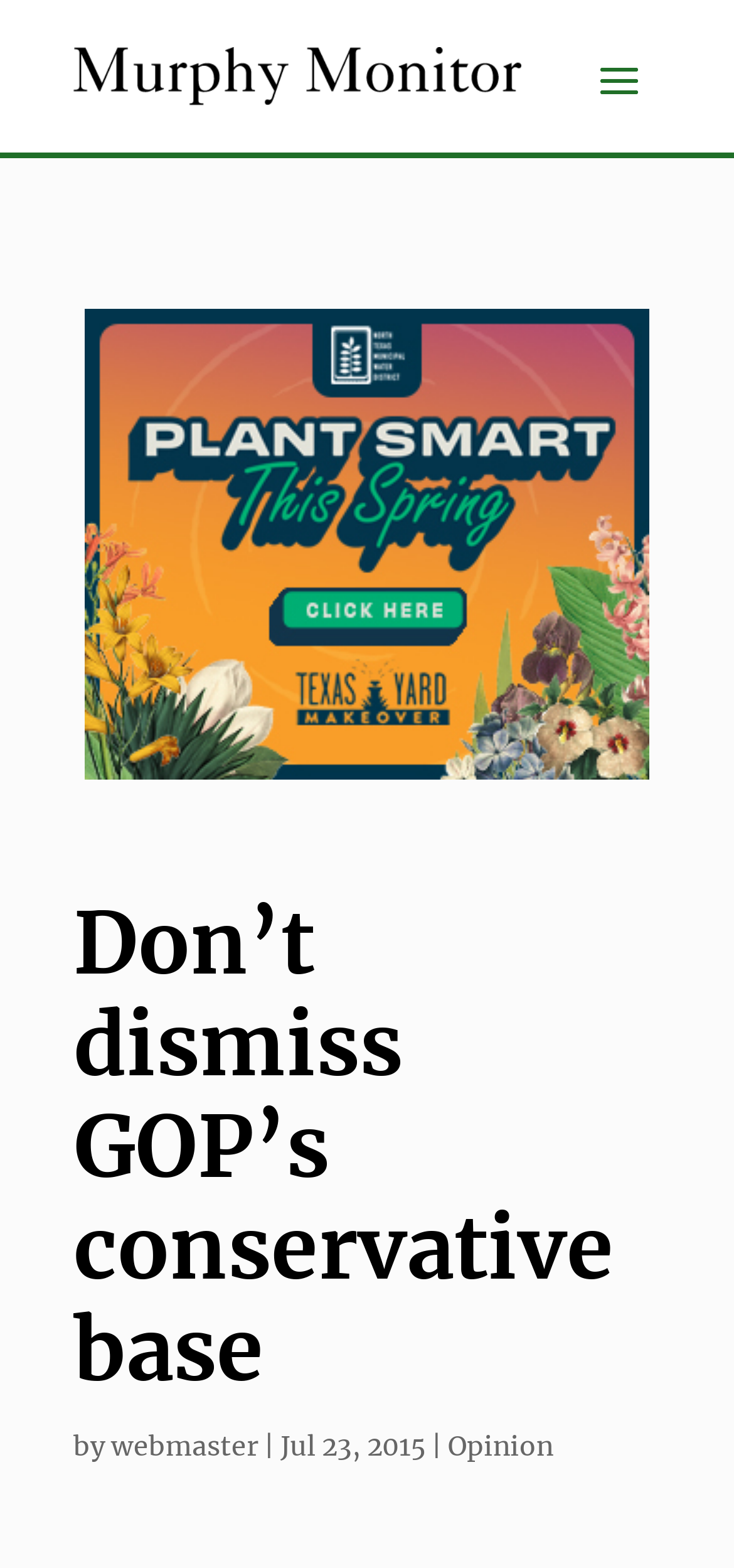What is the name of the image?
Look at the image and answer with only one word or phrase.

NTMWD Plant Smart 2024